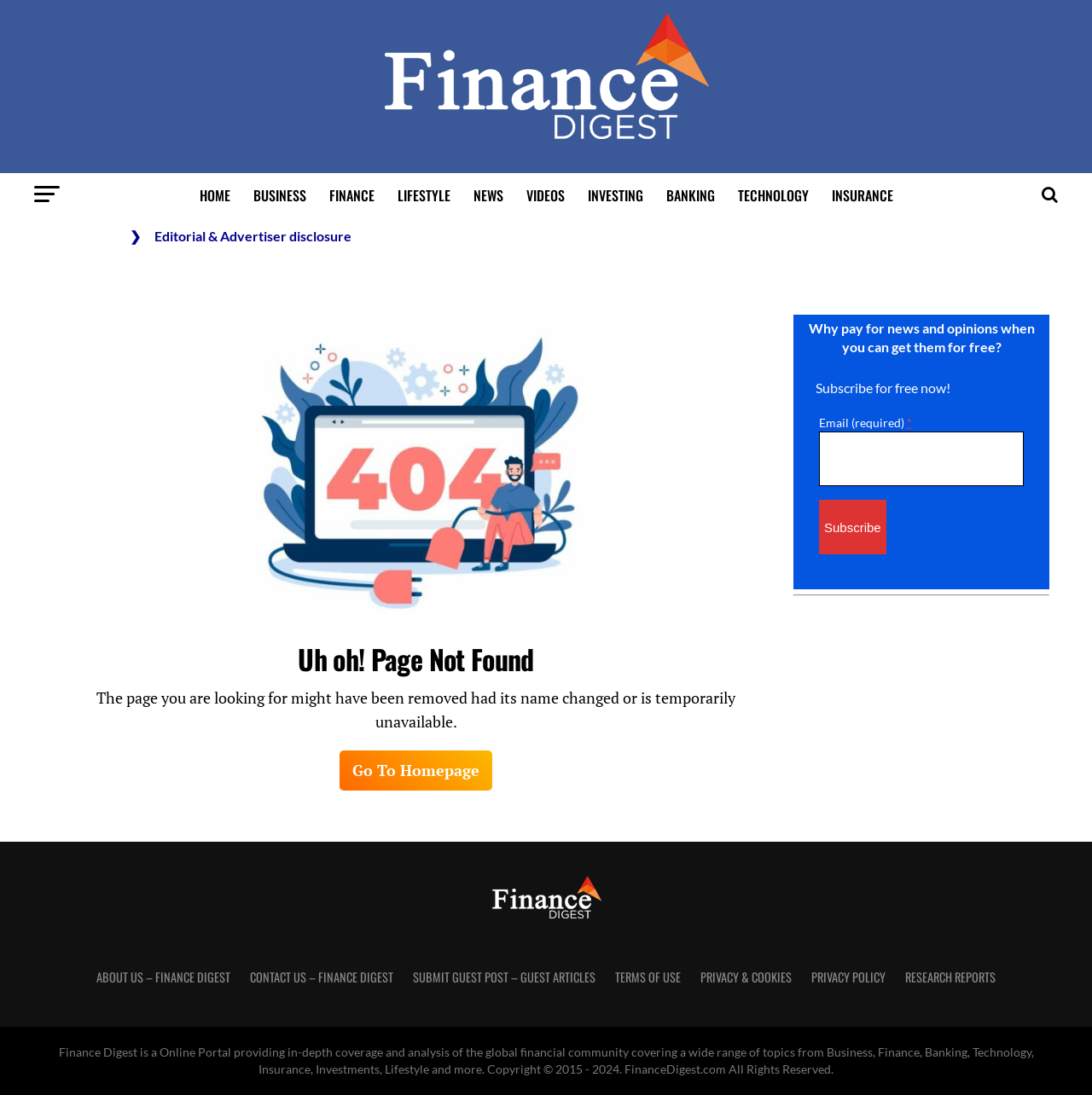Reply to the question below using a single word or brief phrase:
What is the purpose of the form on this page?

To subscribe to newsletter